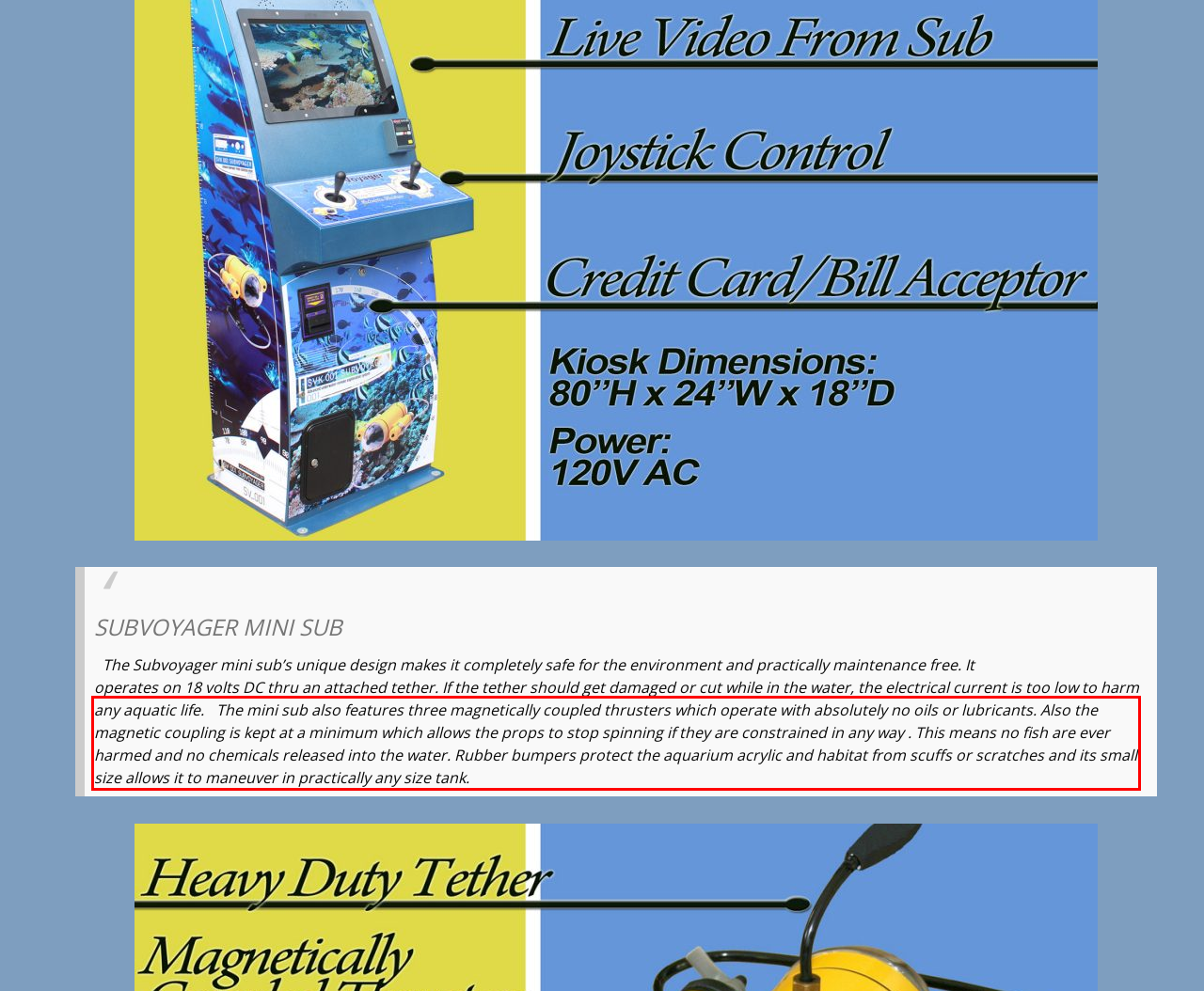Review the screenshot of the webpage and recognize the text inside the red rectangle bounding box. Provide the extracted text content.

The mini sub also features three magnetically coupled thrusters which operate with absolutely no oils or lubricants. Also the magnetic coupling is kept at a minimum which allows the props to stop spinning if they are constrained in any way . This means no fish are ever harmed and no chemicals released into the water. Rubber bumpers protect the aquarium acrylic and habitat from scuffs or scratches and its small size allows it to maneuver in practically any size tank.